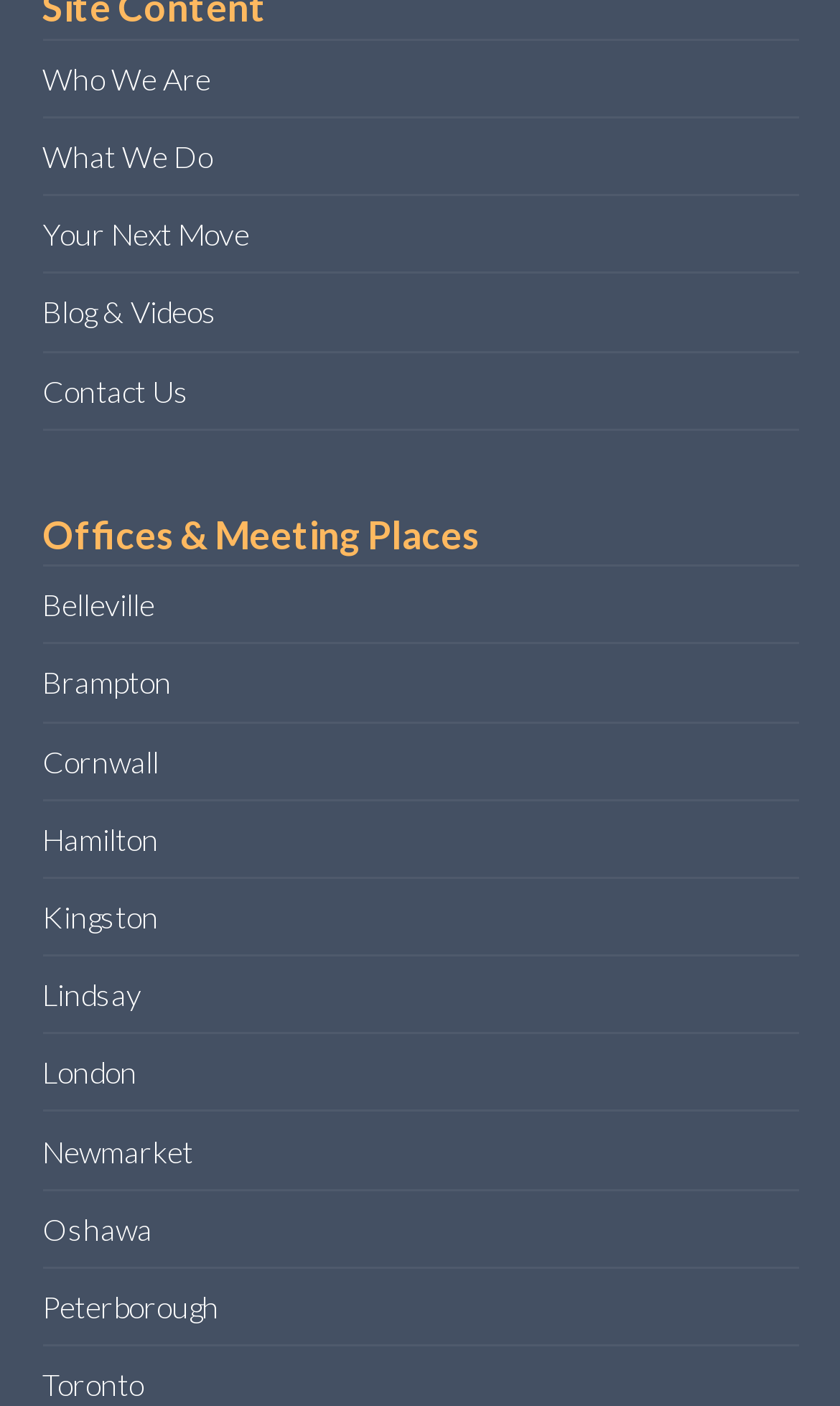Find and indicate the bounding box coordinates of the region you should select to follow the given instruction: "Contact the team".

[0.05, 0.264, 0.224, 0.29]